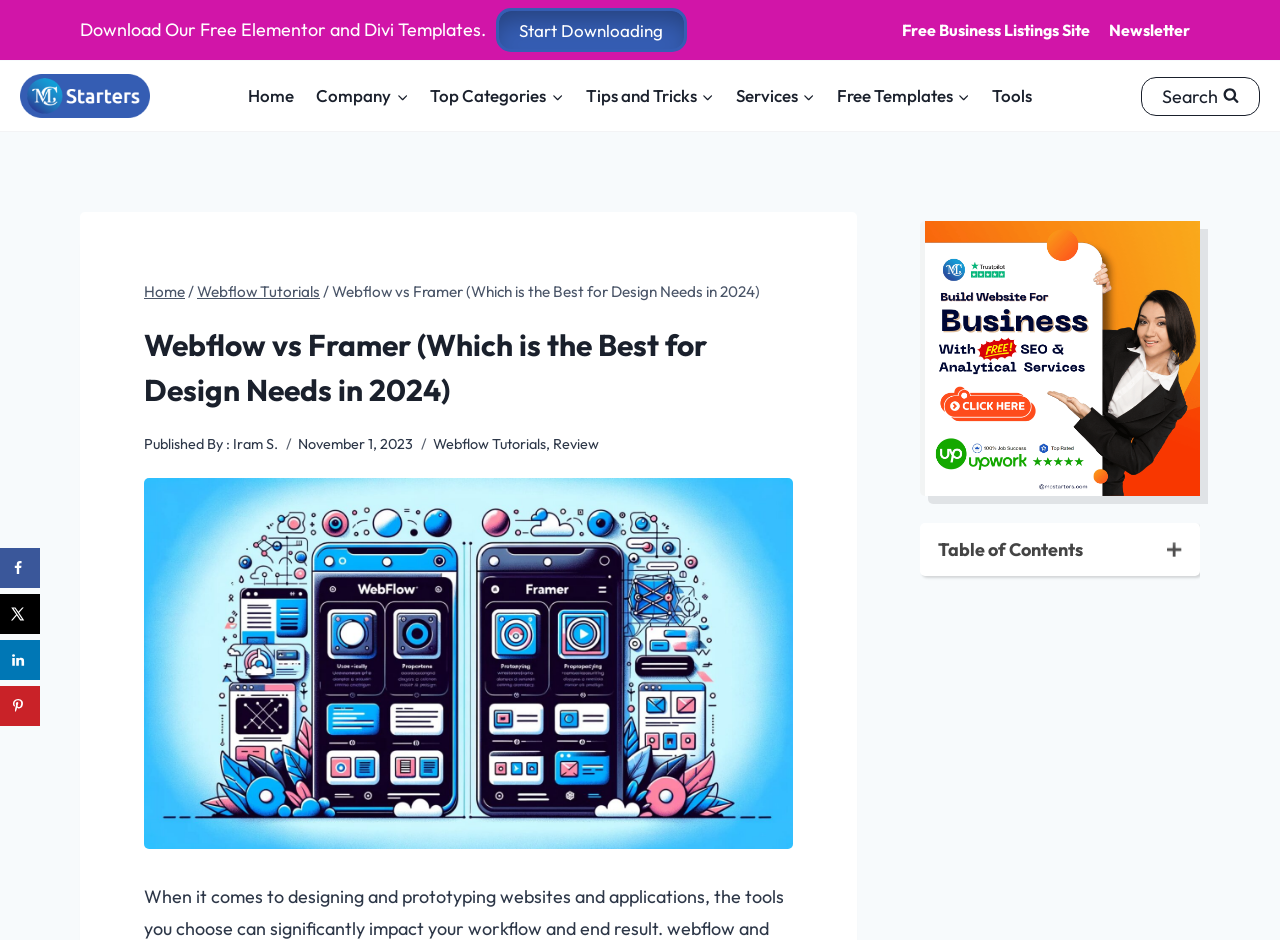What is the text of the webpage's headline?

Webflow vs Framer (Which is the Best for Design Needs in 2024)